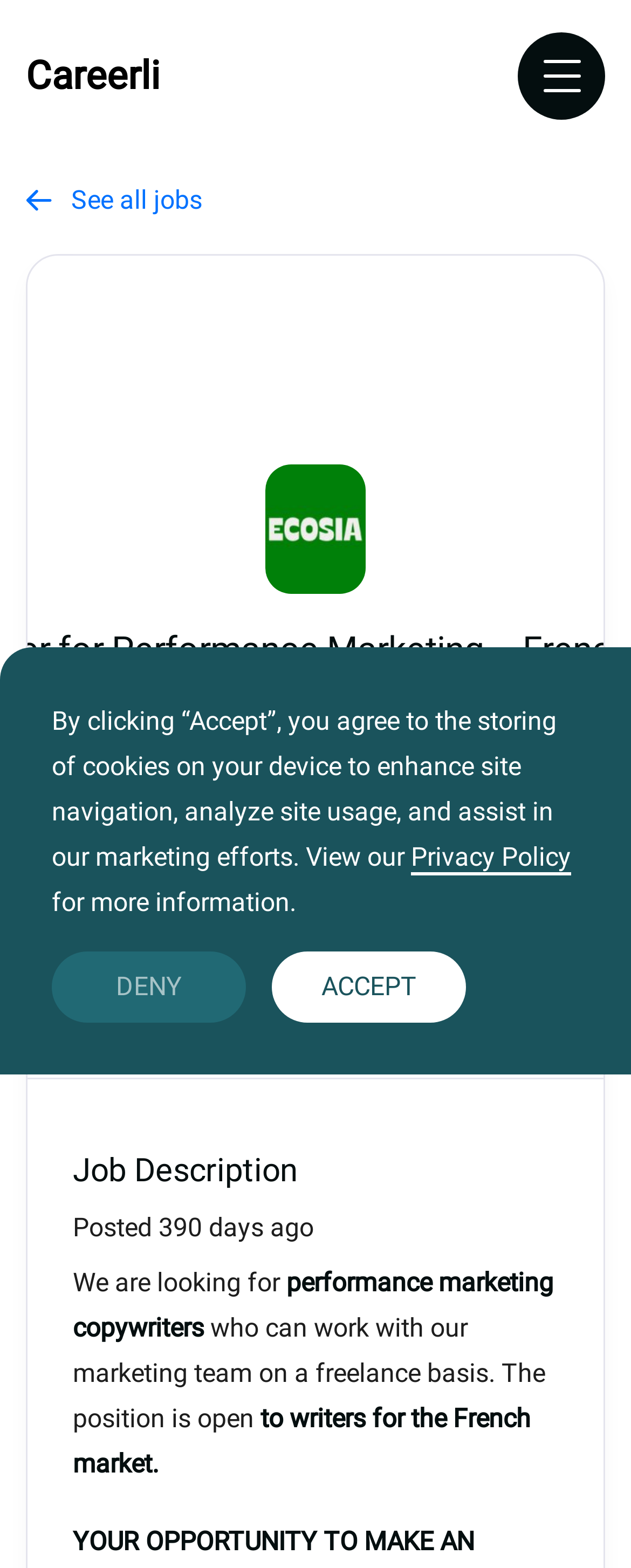How long ago was the job posted?
Please provide a comprehensive answer based on the information in the image.

I found the job posting time by looking at the text 'Posted 390 days ago' which is located below the job description.